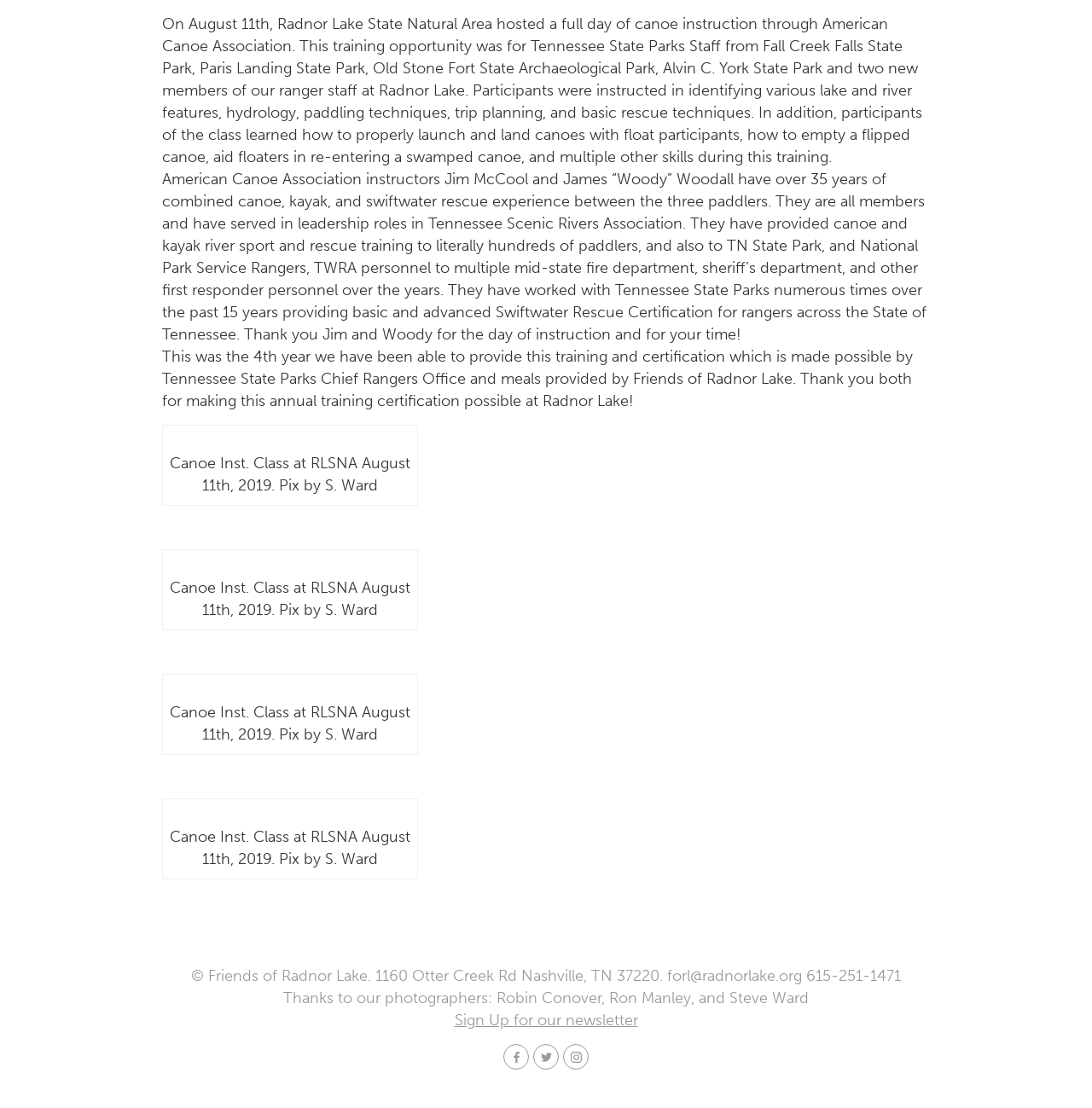What is the topic of the training session?
Examine the image closely and answer the question with as much detail as possible.

Based on the text, it is clear that the training session is about canoe instruction, as it mentions 'canoe instruction through American Canoe Association' and 'participants were instructed in identifying various lake and river features, hydrology, paddling techniques, trip planning, and basic rescue techniques'.